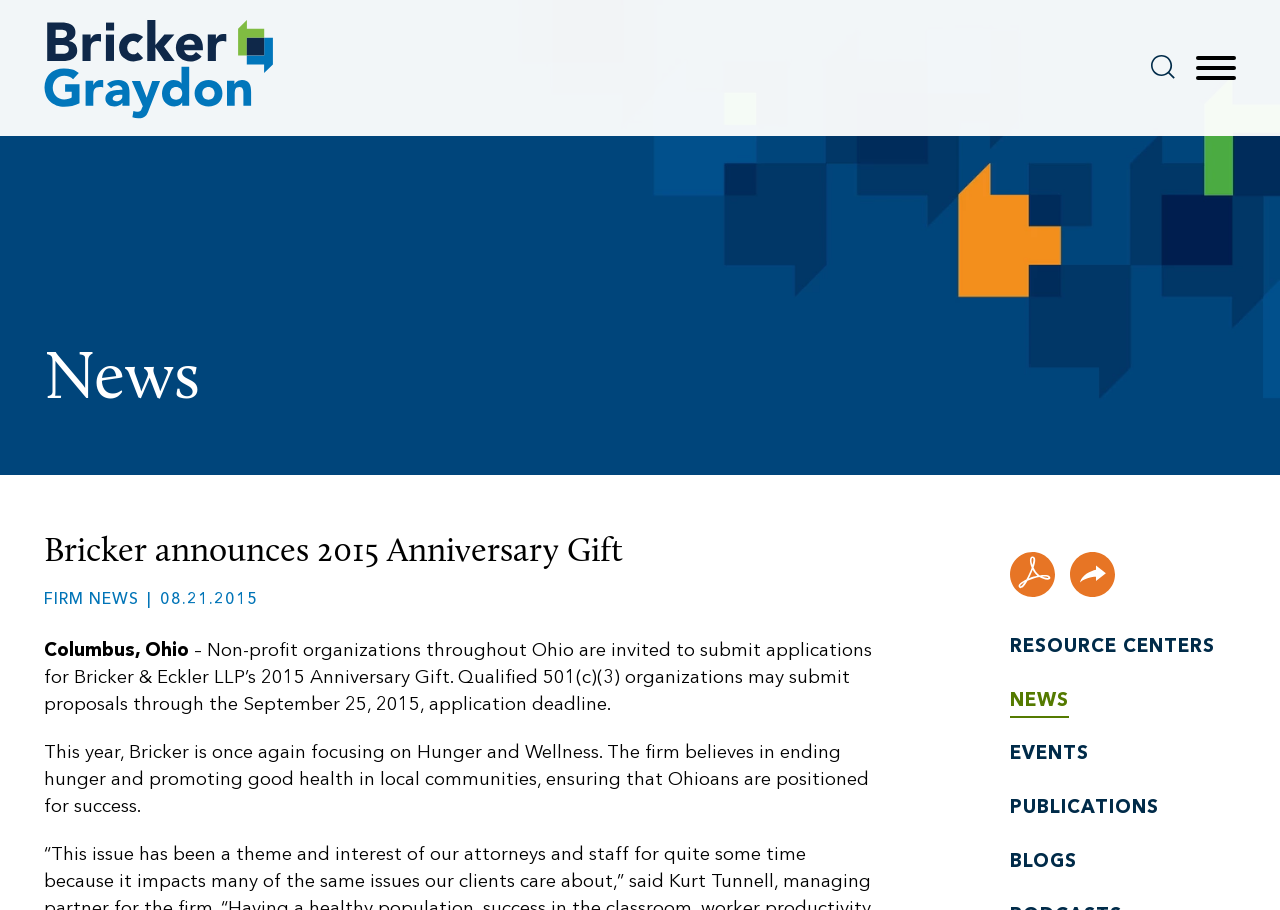Using the element description: "September 2020", determine the bounding box coordinates for the specified UI element. The coordinates should be four float numbers between 0 and 1, [left, top, right, bottom].

None